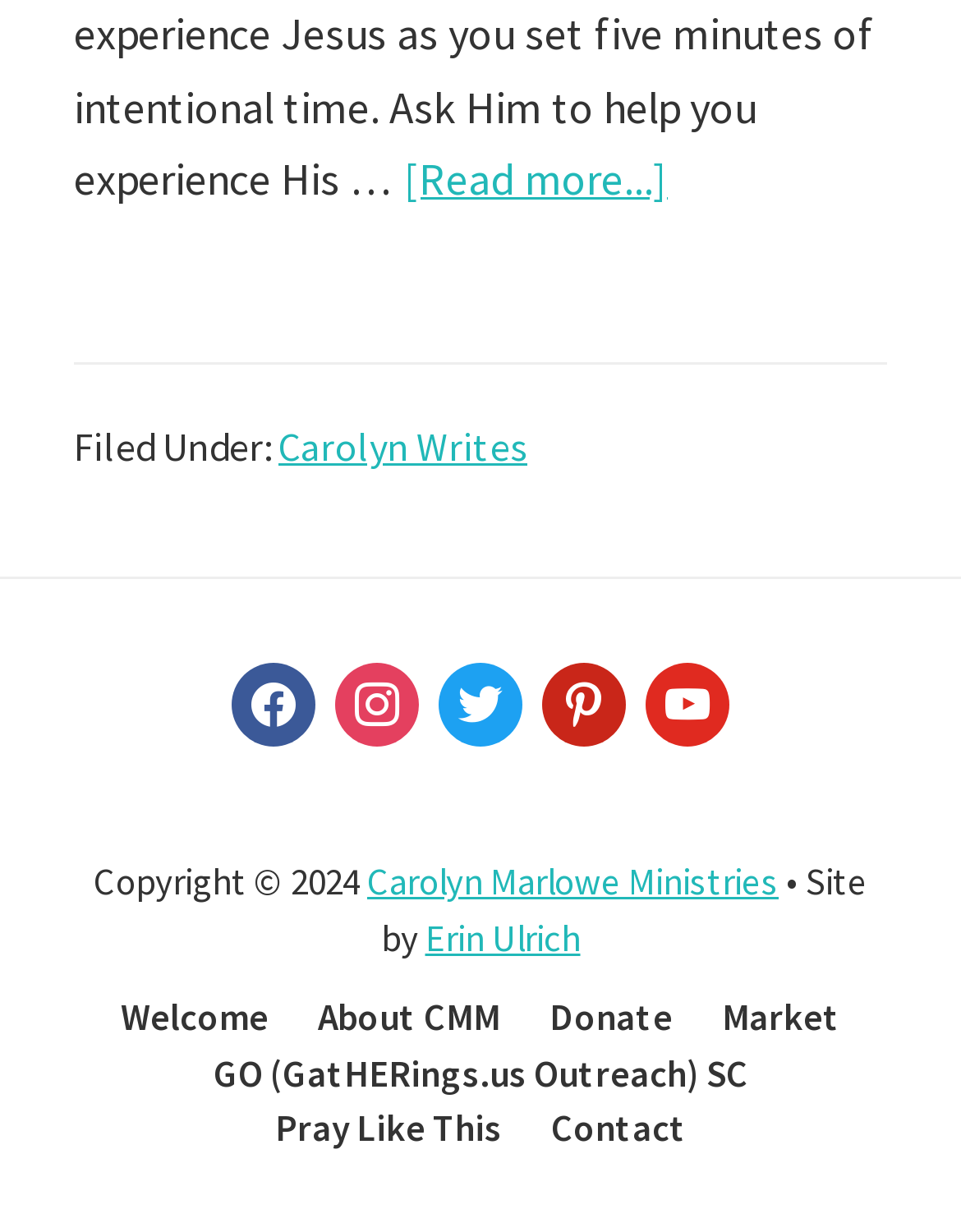What is the name of the ministry?
Please answer the question with as much detail and depth as you can.

I found the name of the ministry by looking at the footer section of the webpage, where it says 'Copyright © 2024 Carolyn Marlowe Ministries'.